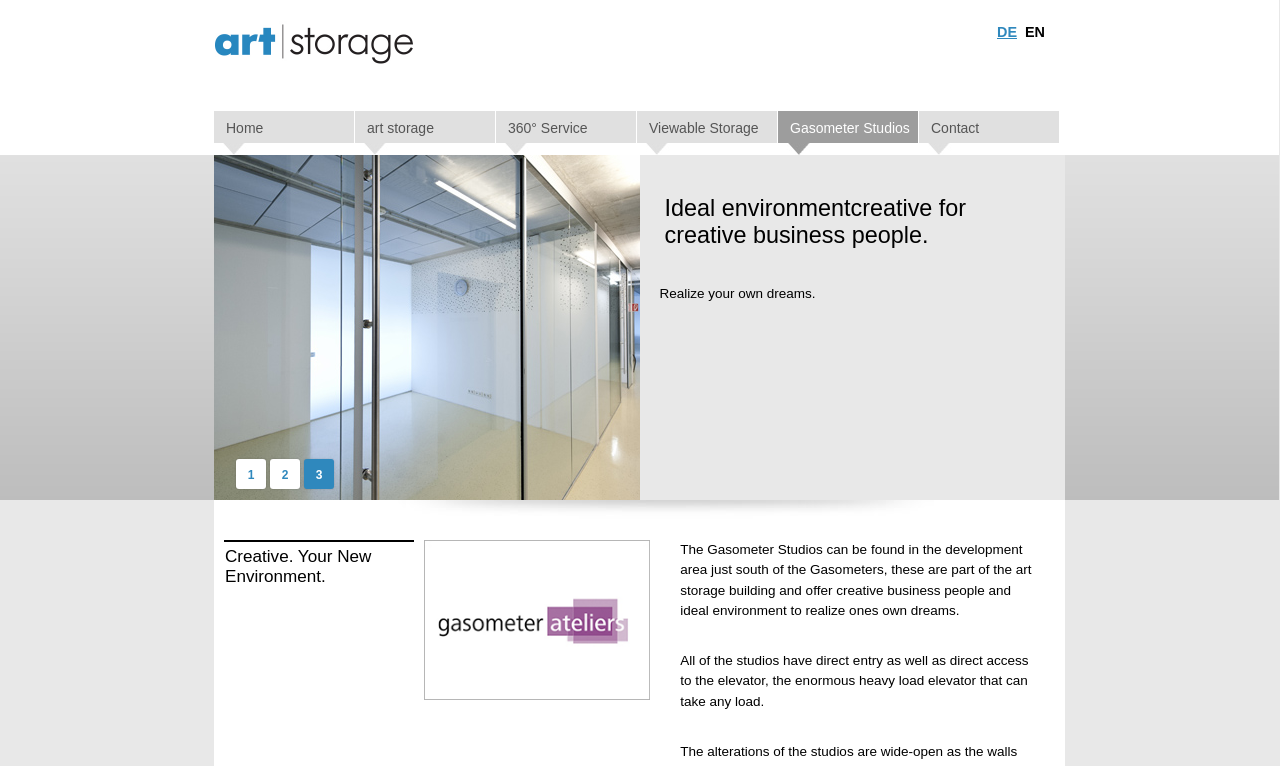What is the name of the studio?
Please analyze the image and answer the question with as much detail as possible.

The name of the studio can be found in the topmost part of the webpage, where it is written as 'Gasometer Studios - art storage Vienna'. This suggests that the studio is called Gasometer Studios.